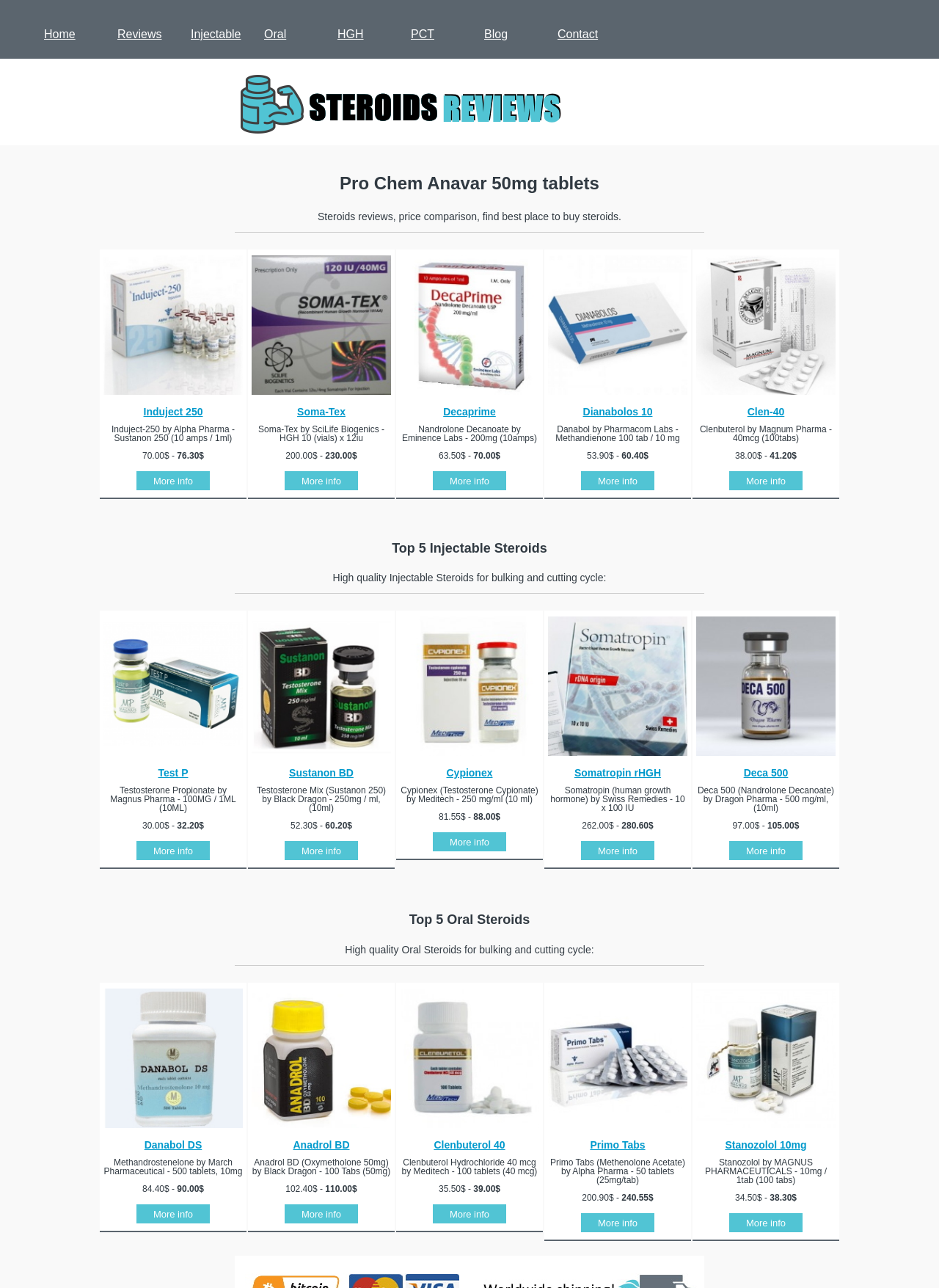Using the element description provided, determine the bounding box coordinates in the format (top-left x, top-left y, bottom-right x, bottom-right y). Ensure that all values are floating point numbers between 0 and 1. Element description: More info

[0.163, 0.369, 0.206, 0.378]